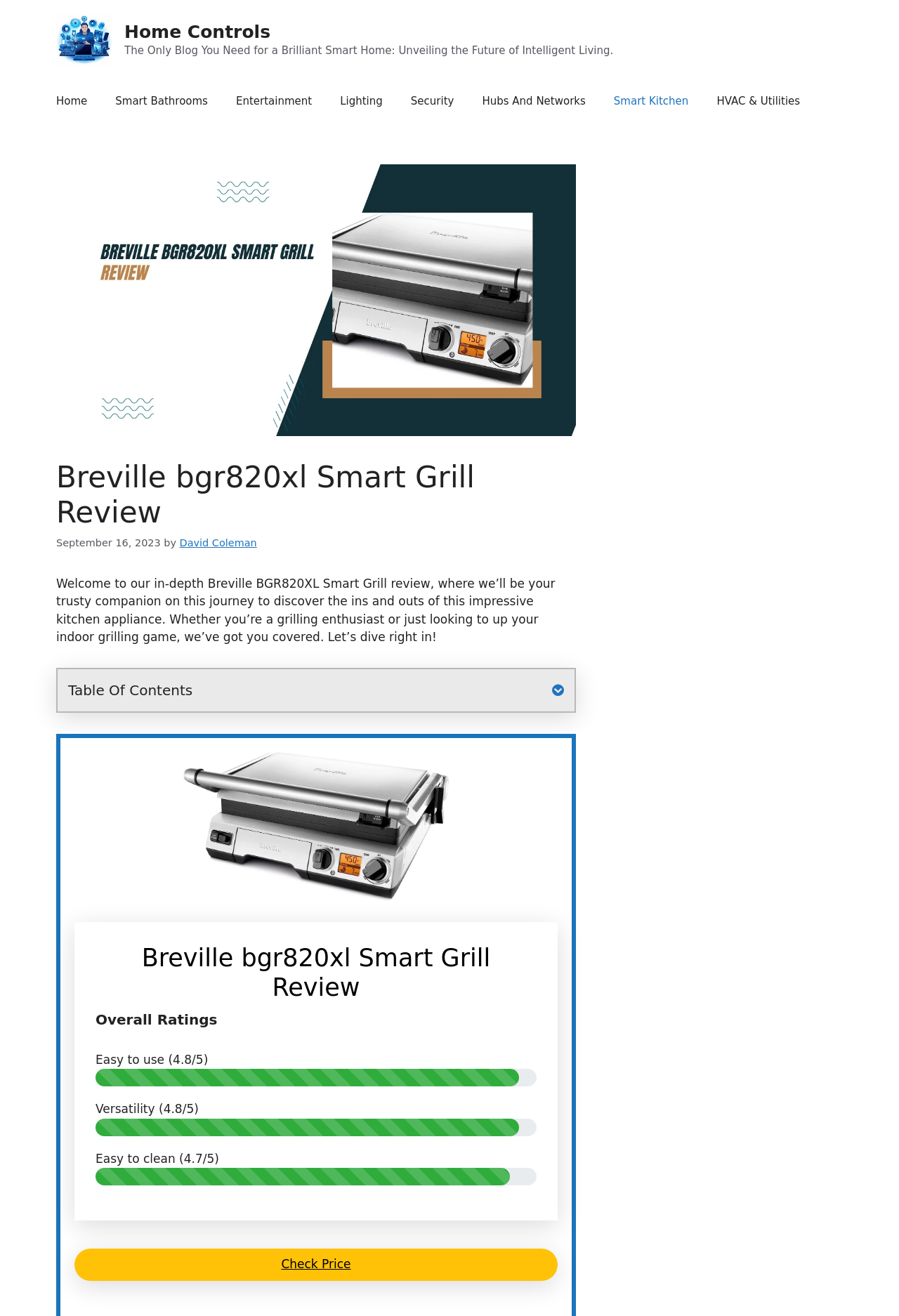Could you find the bounding box coordinates of the clickable area to complete this instruction: "Login to your account"?

None